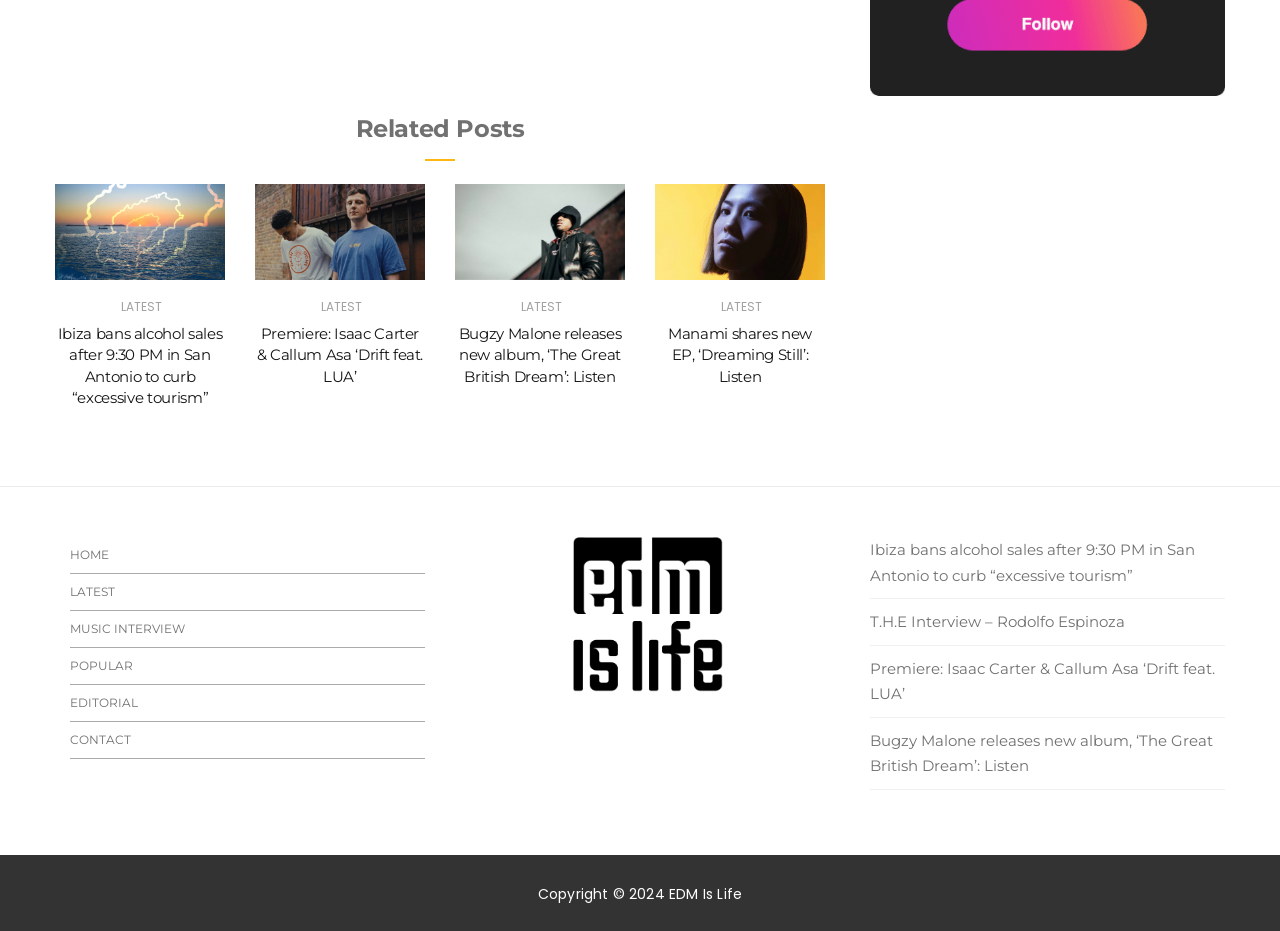Please identify the bounding box coordinates of the area that needs to be clicked to follow this instruction: "View 'Premiere: Isaac Carter & Callum Asa ‘Drift feat. LUA’'".

[0.199, 0.198, 0.332, 0.301]